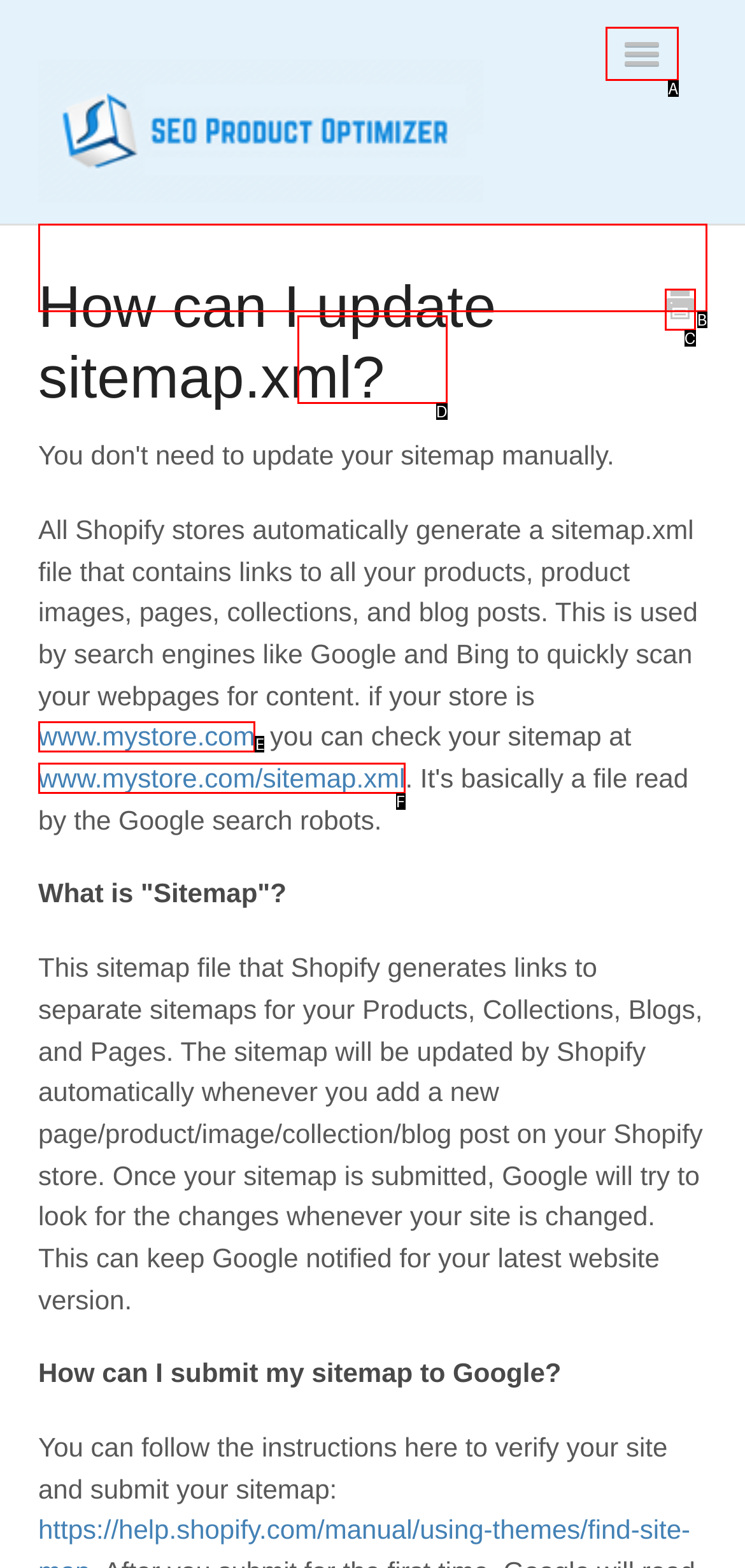Identify which HTML element matches the description: All Books
Provide your answer in the form of the letter of the correct option from the listed choices.

None